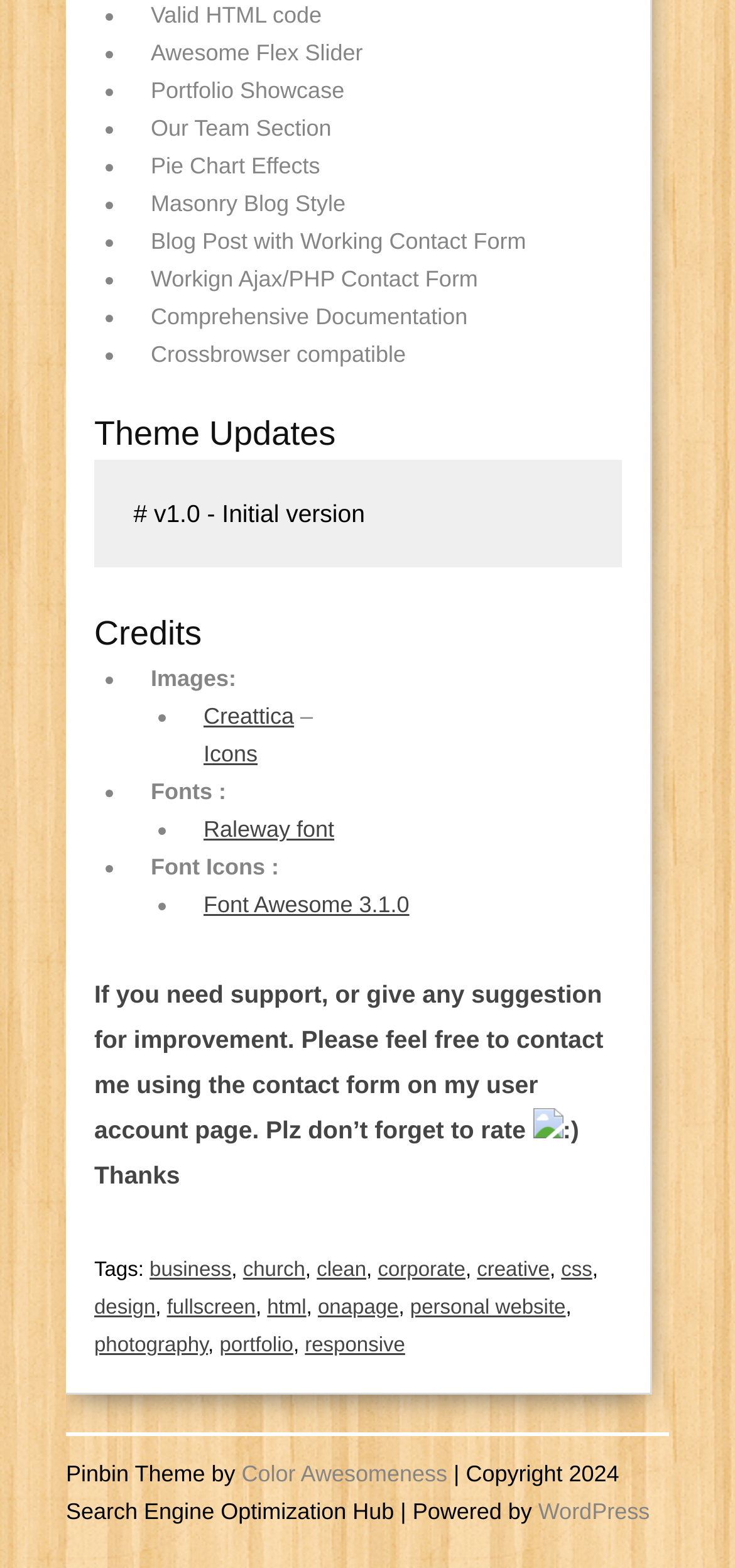Please find the bounding box coordinates of the element's region to be clicked to carry out this instruction: "Check the 'Credits' section".

[0.128, 0.387, 0.846, 0.421]